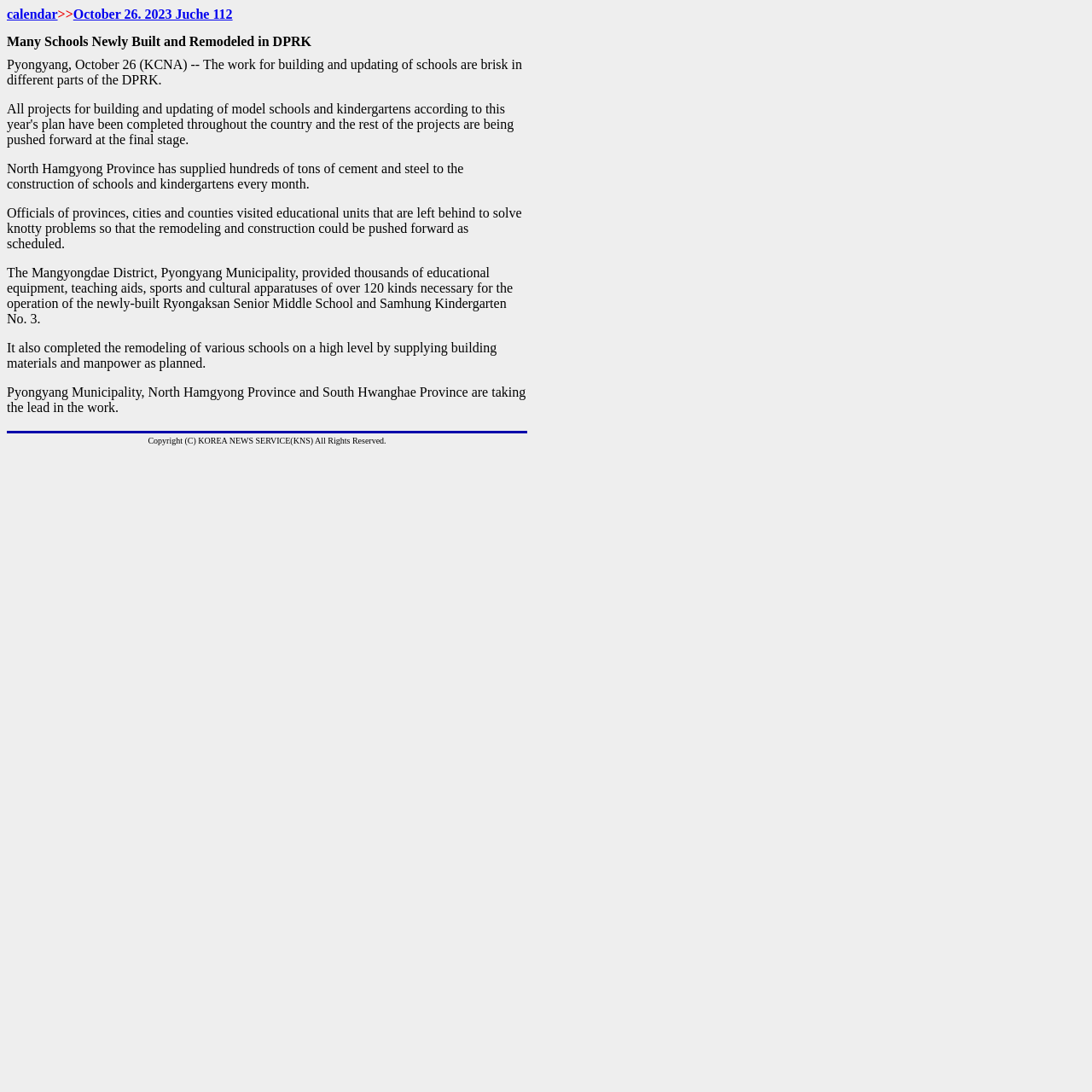What is the copyright notice at the bottom of the webpage?
Please respond to the question with a detailed and well-explained answer.

The copyright notice is located at the bottom of the webpage, inside a table cell, and indicates that the content is copyrighted by KOREA NEWS SERVICE(KNS) with all rights reserved.